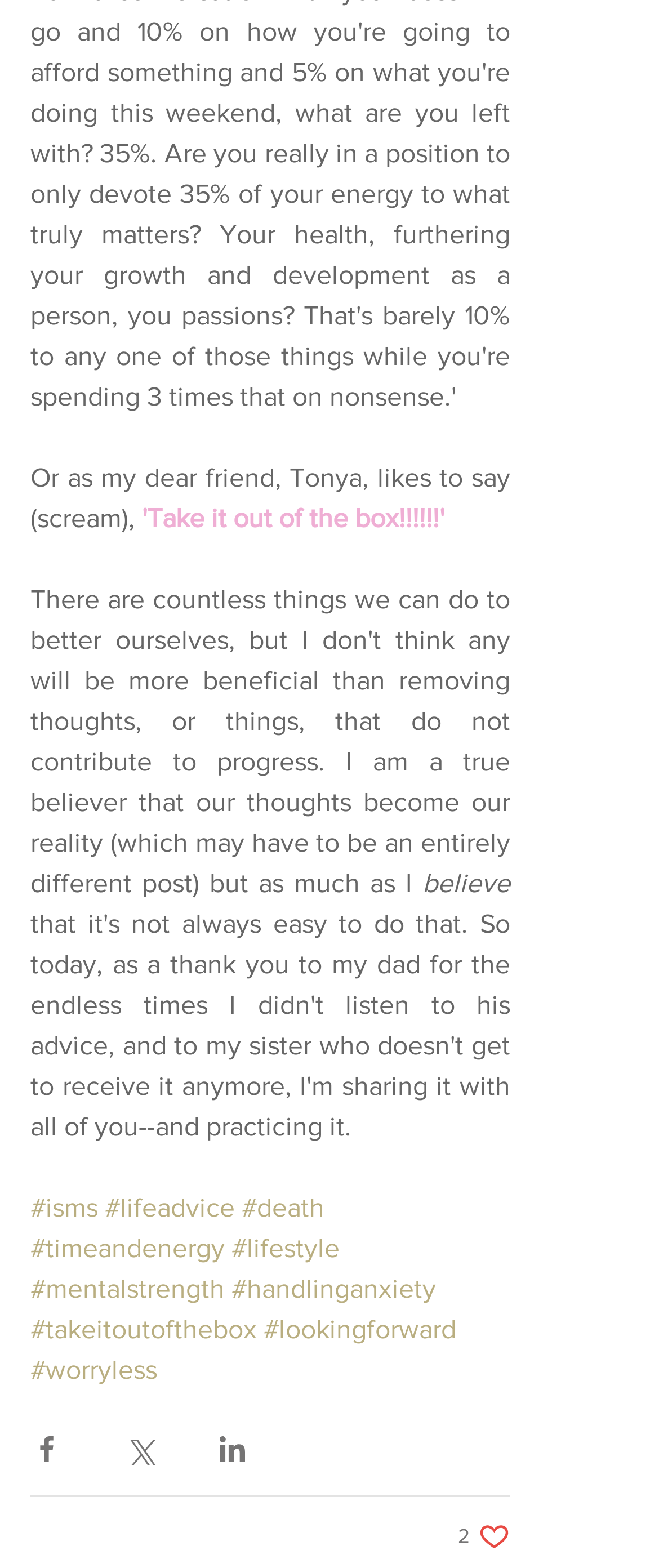Please identify the bounding box coordinates of the element on the webpage that should be clicked to follow this instruction: "Click on the '#isms' link". The bounding box coordinates should be given as four float numbers between 0 and 1, formatted as [left, top, right, bottom].

[0.046, 0.761, 0.149, 0.78]